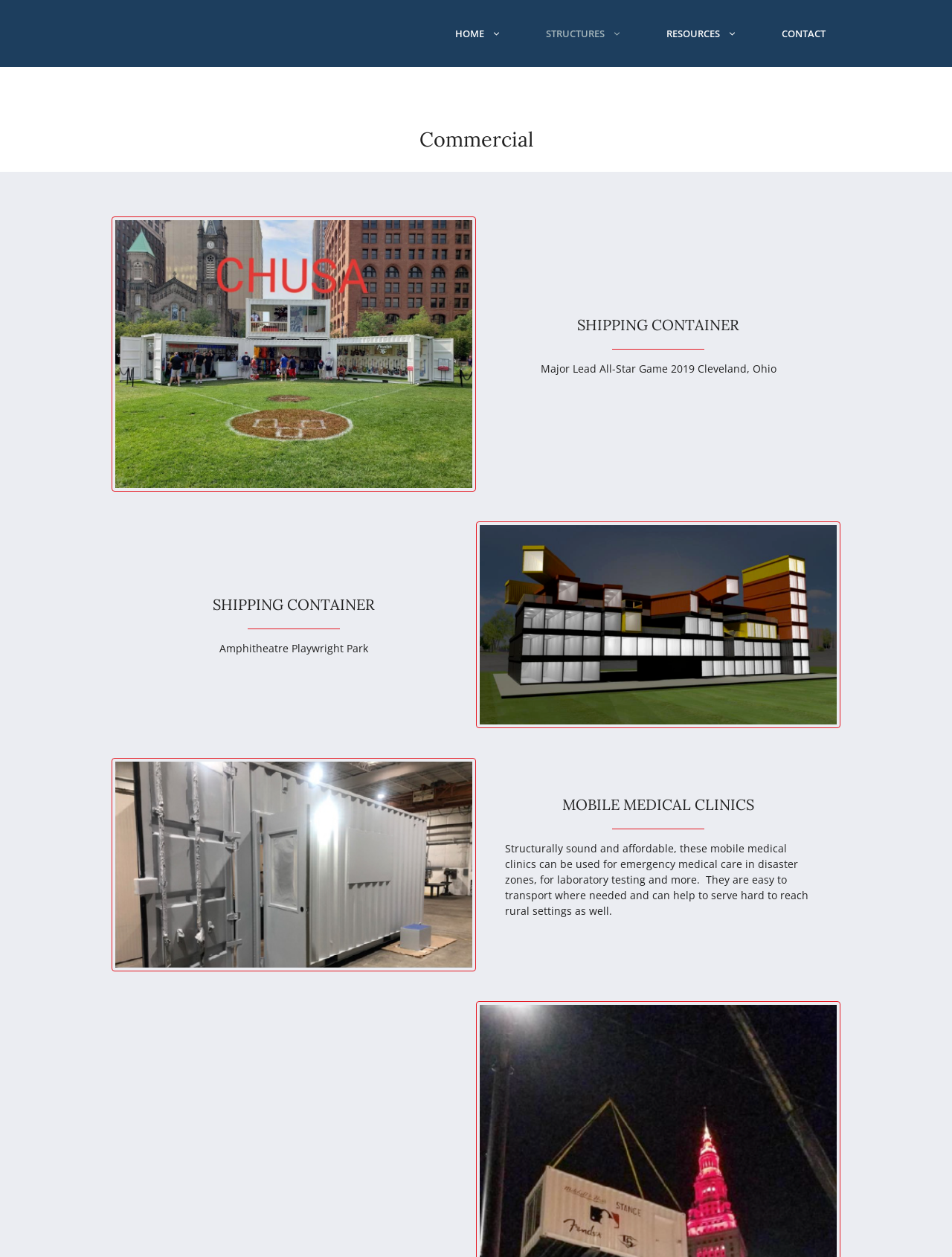What is the characteristic of MOBILE MEDICAL CLINICS?
Based on the visual content, answer with a single word or a brief phrase.

structurally sound and affordable